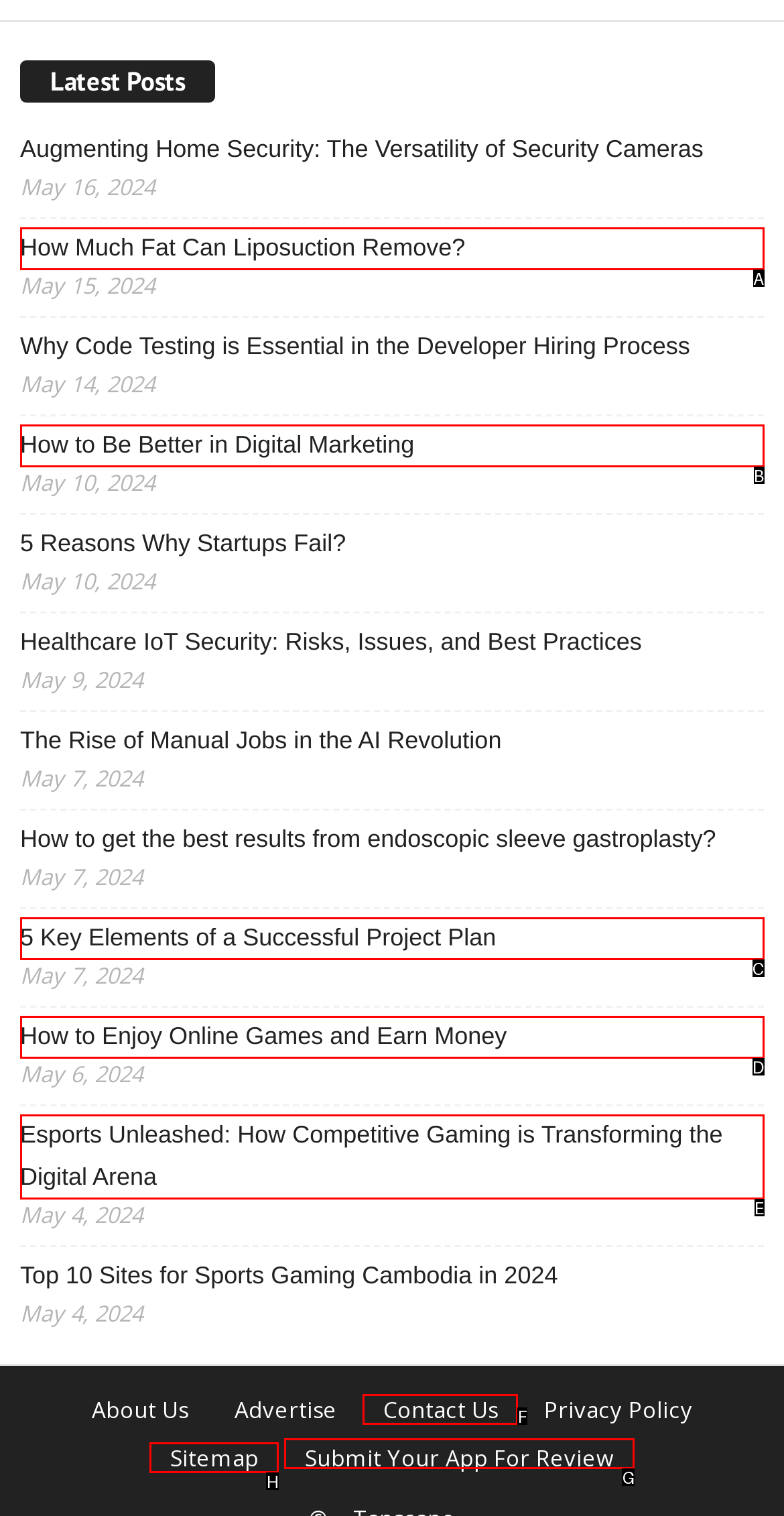Select the UI element that should be clicked to execute the following task: Submit an app for review
Provide the letter of the correct choice from the given options.

G